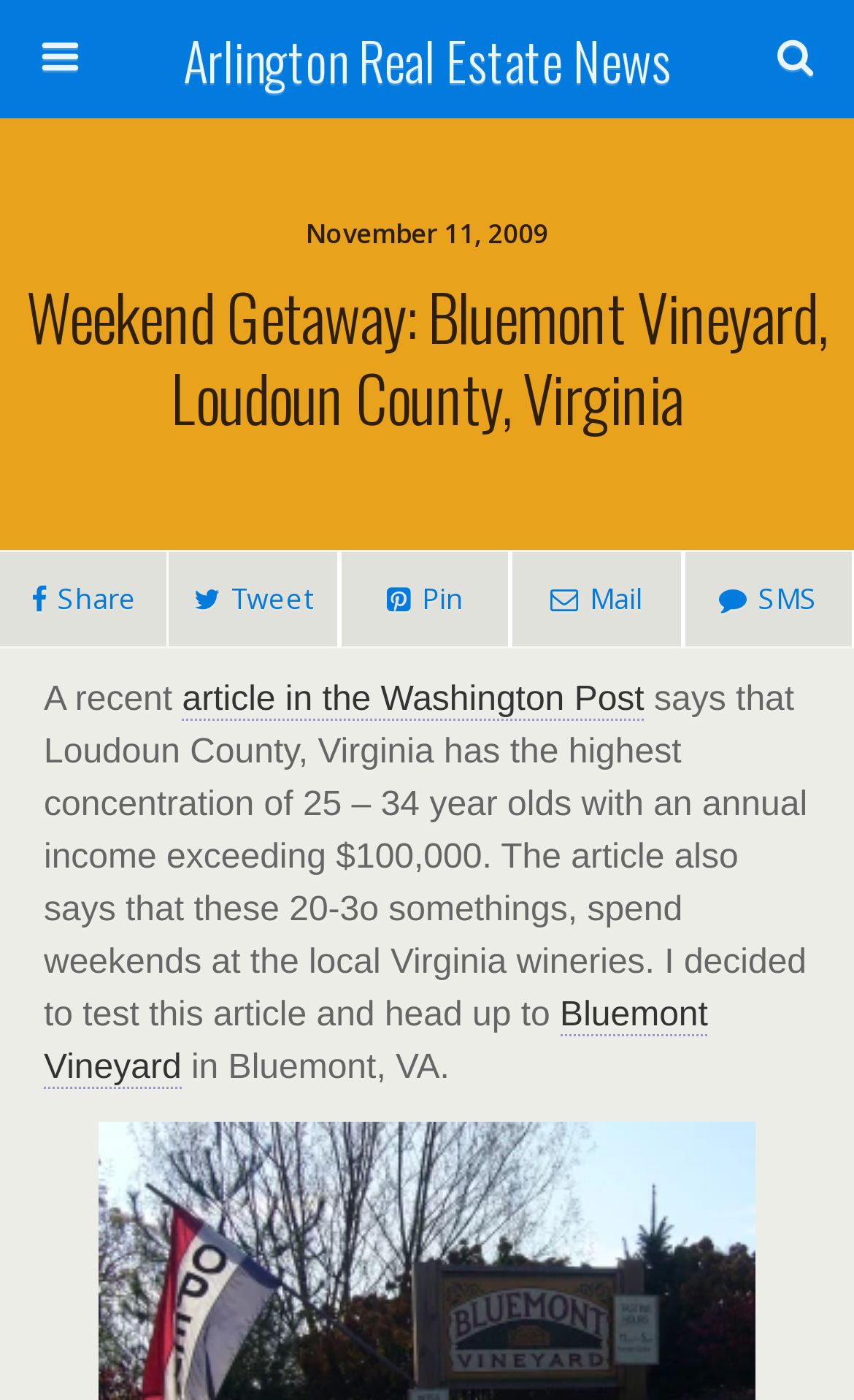Answer the following query concisely with a single word or phrase:
What is the location of the vineyard?

Bluemont, VA